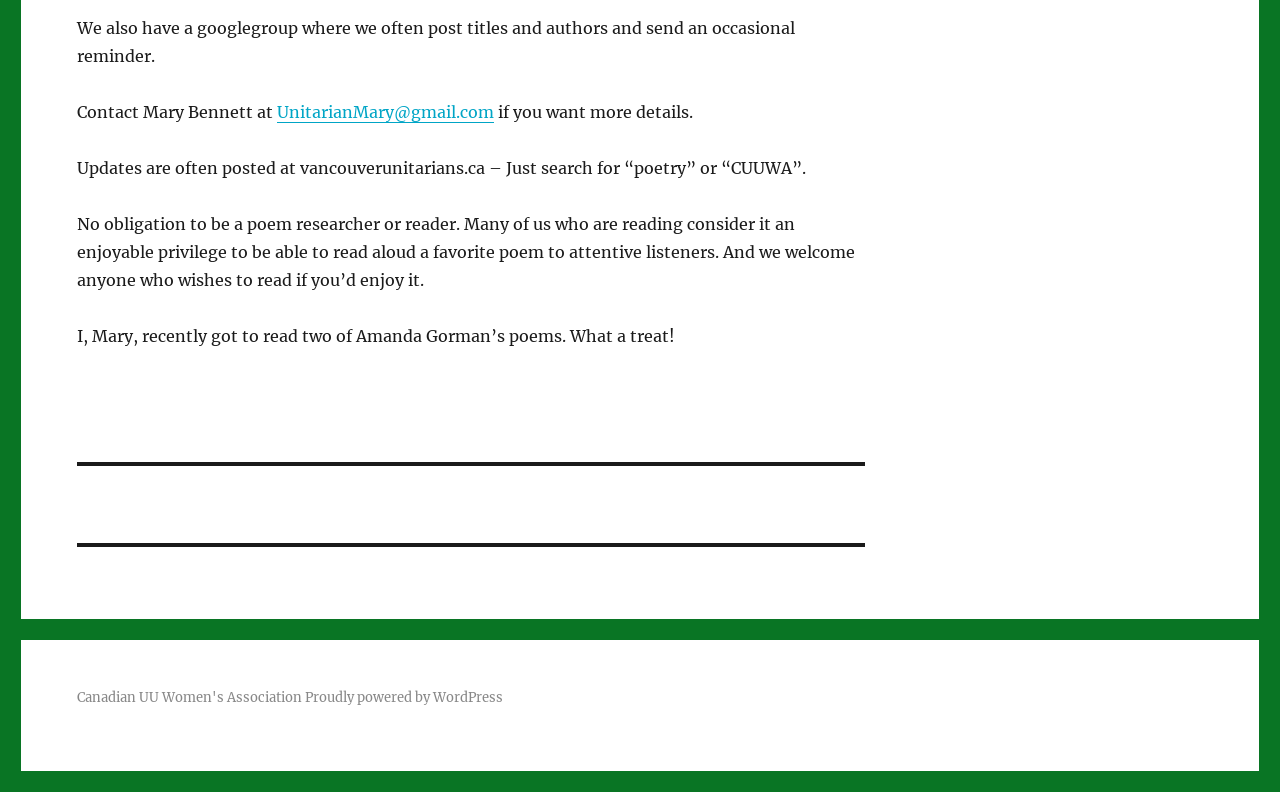Based on the element description UnitarianMary@gmail.com, identify the bounding box coordinates for the UI element. The coordinates should be in the format (top-left x, top-left y, bottom-right x, bottom-right y) and within the 0 to 1 range.

[0.217, 0.129, 0.386, 0.154]